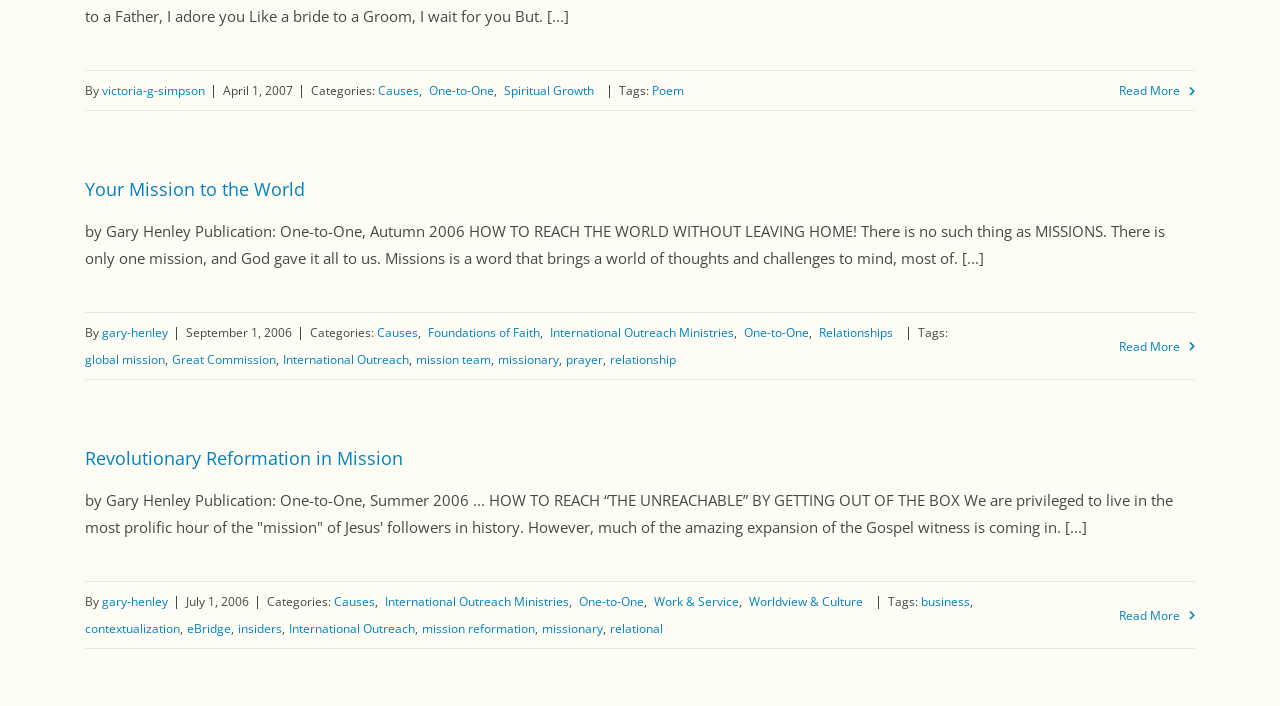Using the image as a reference, answer the following question in as much detail as possible:
What is the date of the third article?

I found the date of the third article by looking at the text above the 'Categories:' section, which indicates that the article was published on July 1, 2006.